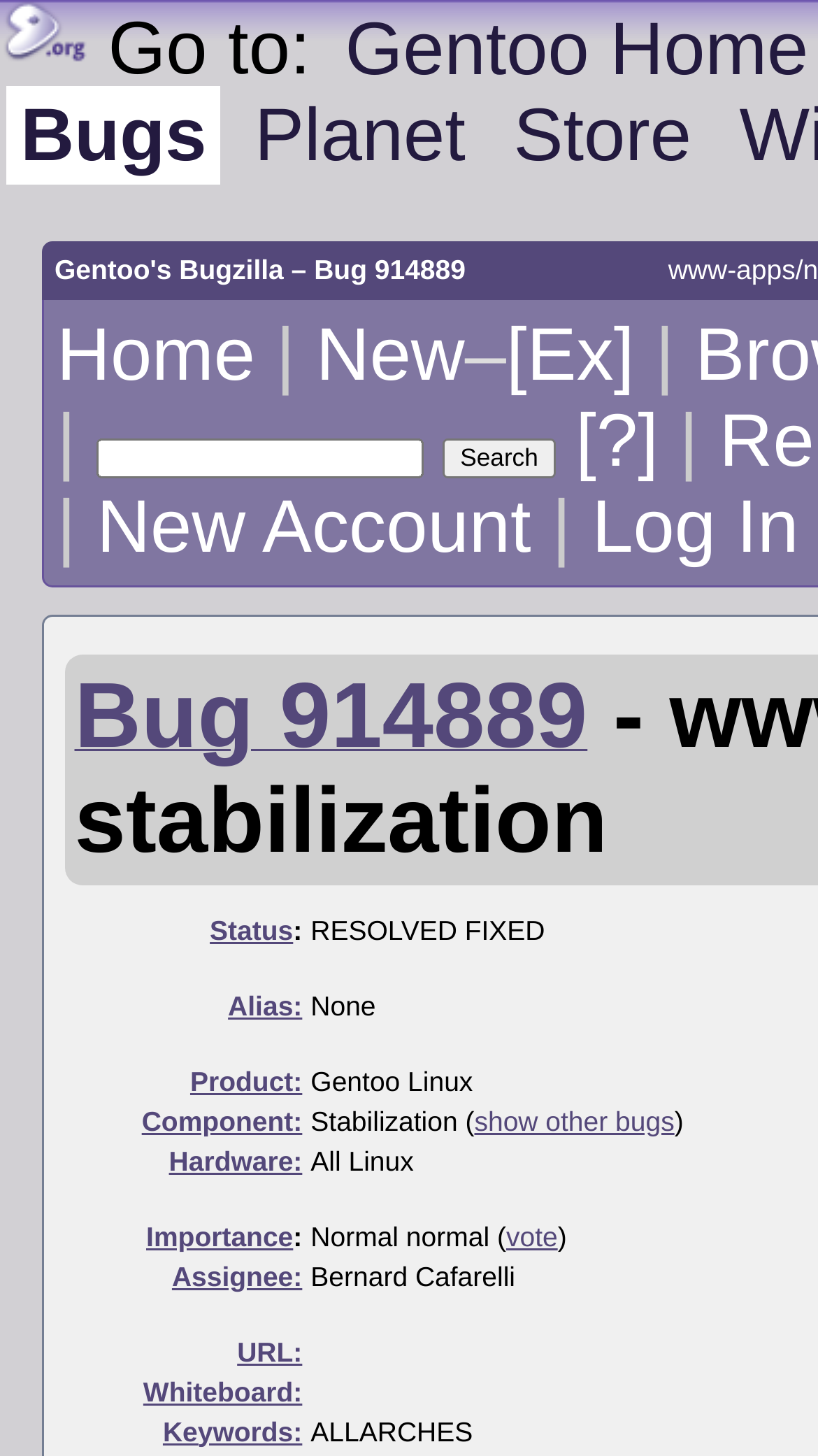How many links are there in the 'New' section?
Answer the question with a single word or phrase by looking at the picture.

2